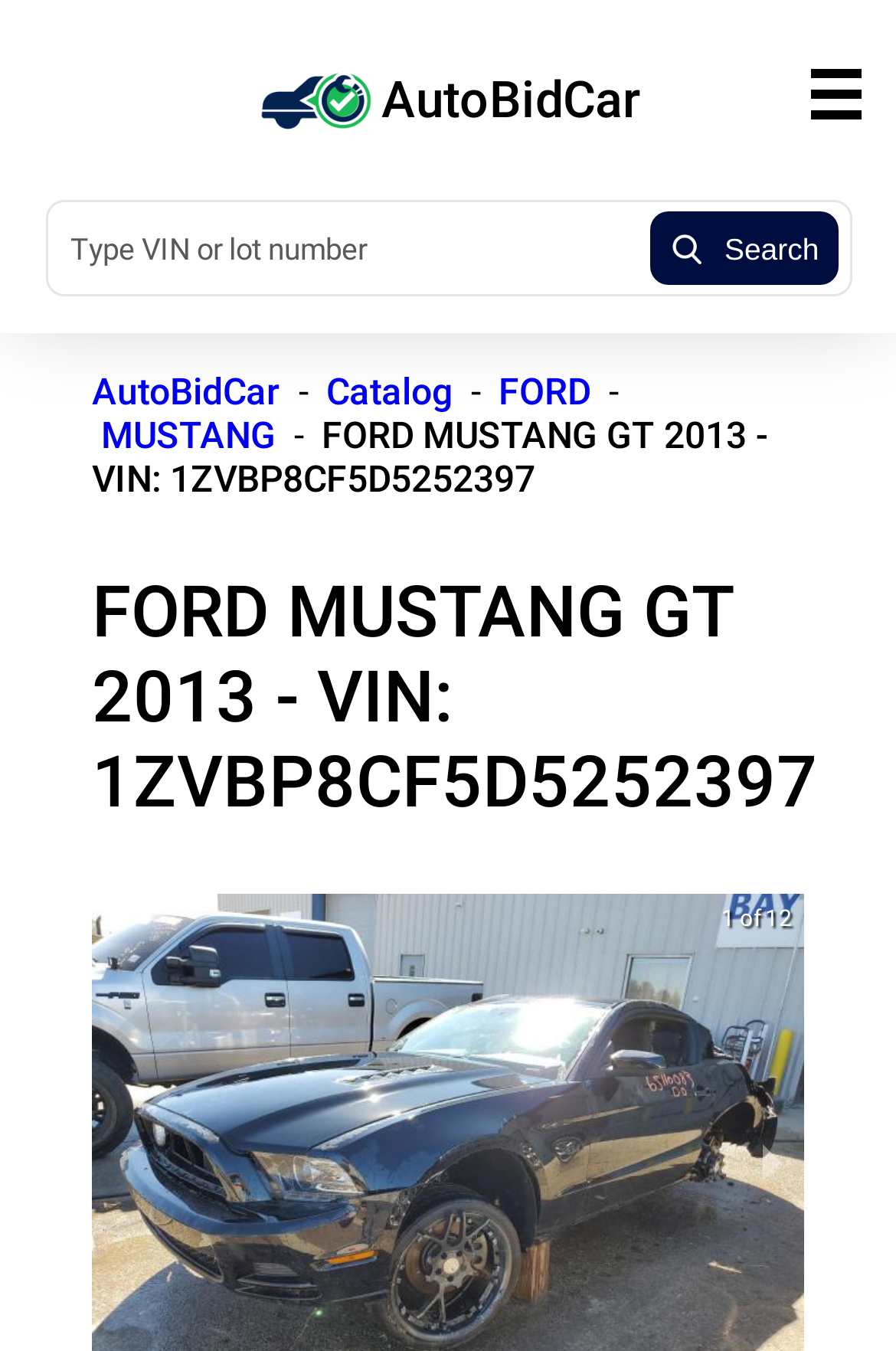Using the provided description Catalog, find the bounding box coordinates for the UI element. Provide the coordinates in (top-left x, top-left y, bottom-right x, bottom-right y) format, ensuring all values are between 0 and 1.

[0.364, 0.274, 0.505, 0.306]